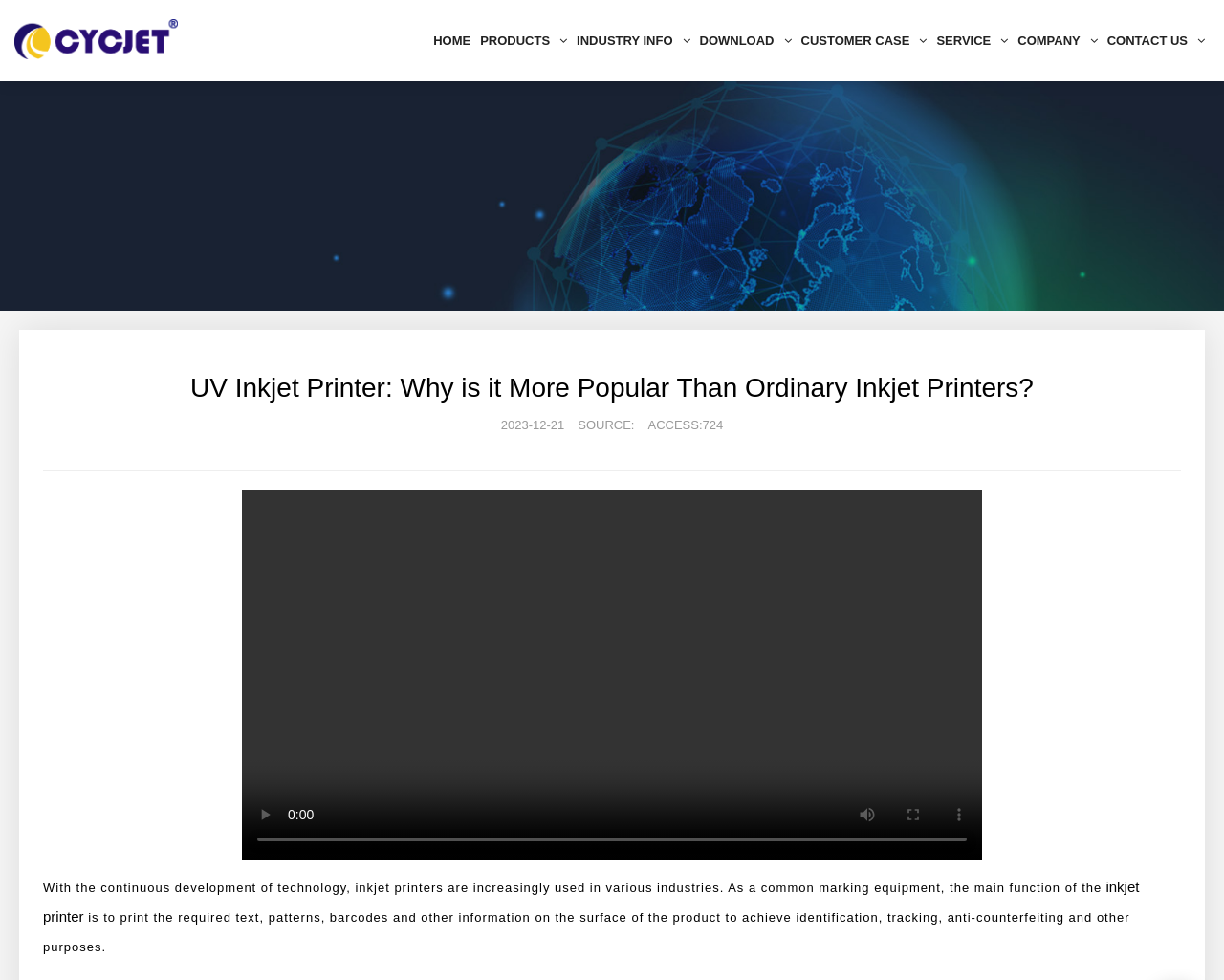Is the video player enabled?
Look at the screenshot and give a one-word or phrase answer.

No